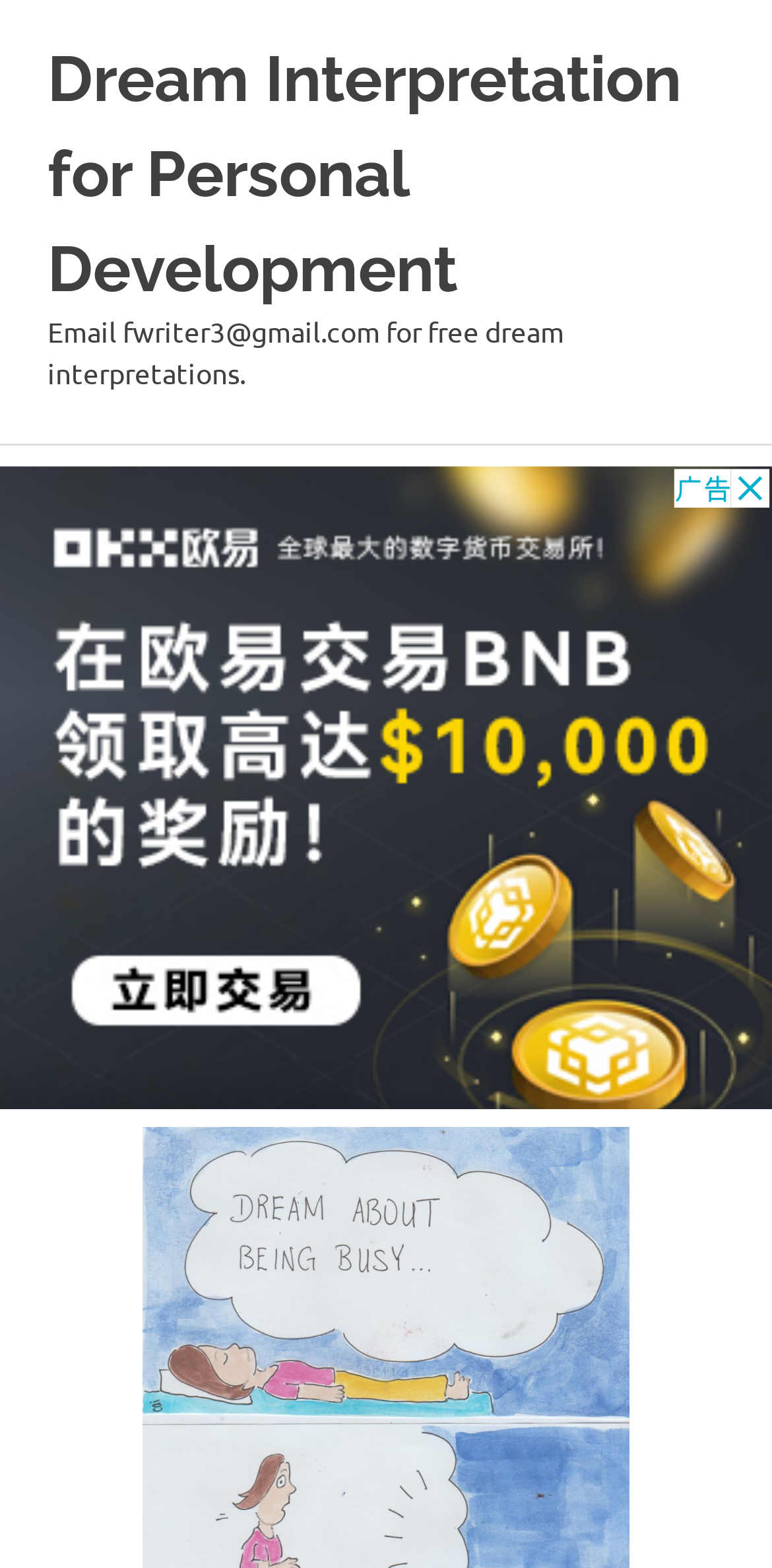Please locate and generate the primary heading on this webpage.

Dream interpretation snowman melting